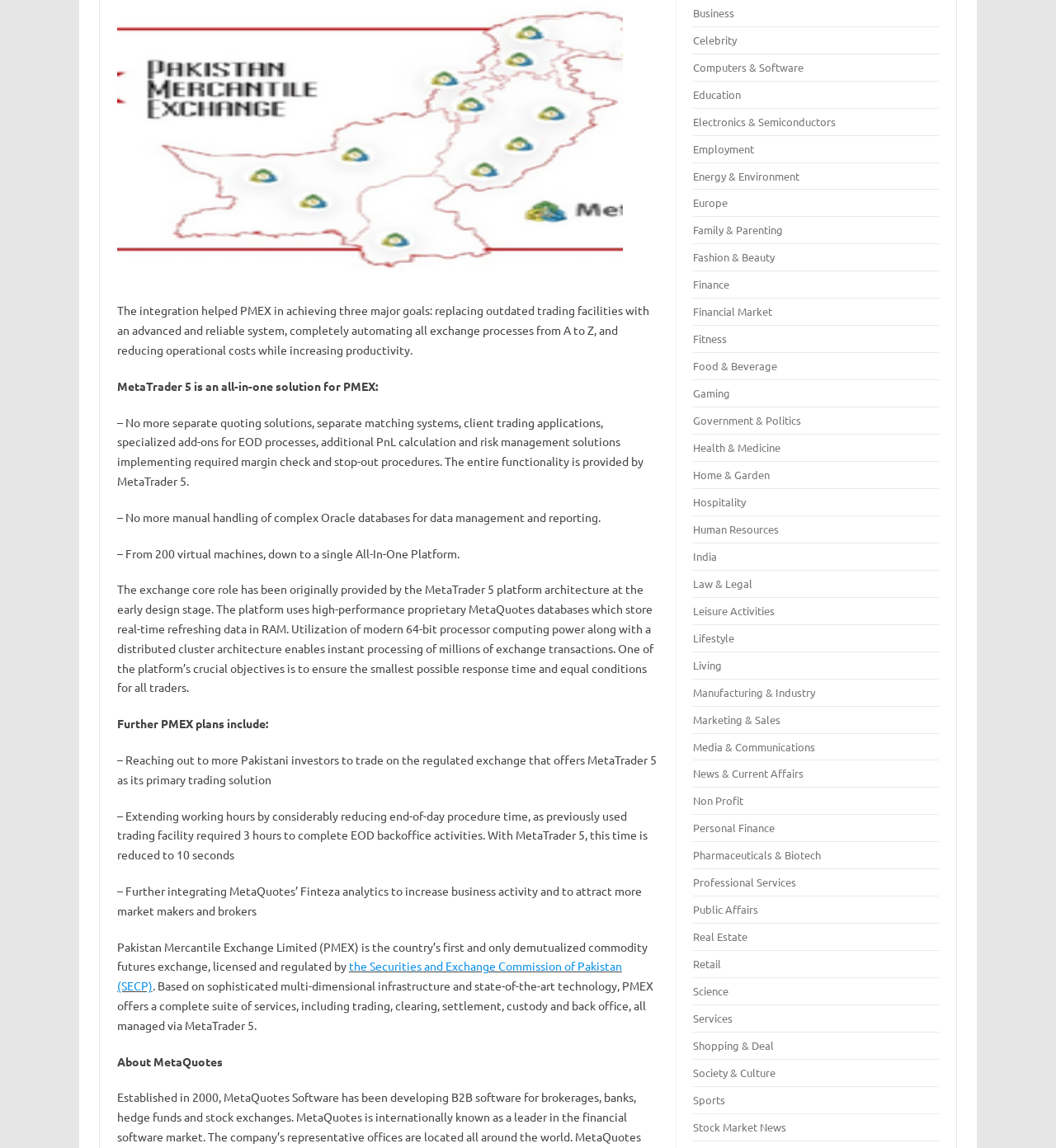Extract the bounding box for the UI element that matches this description: "Food & Beverage".

[0.657, 0.313, 0.736, 0.325]